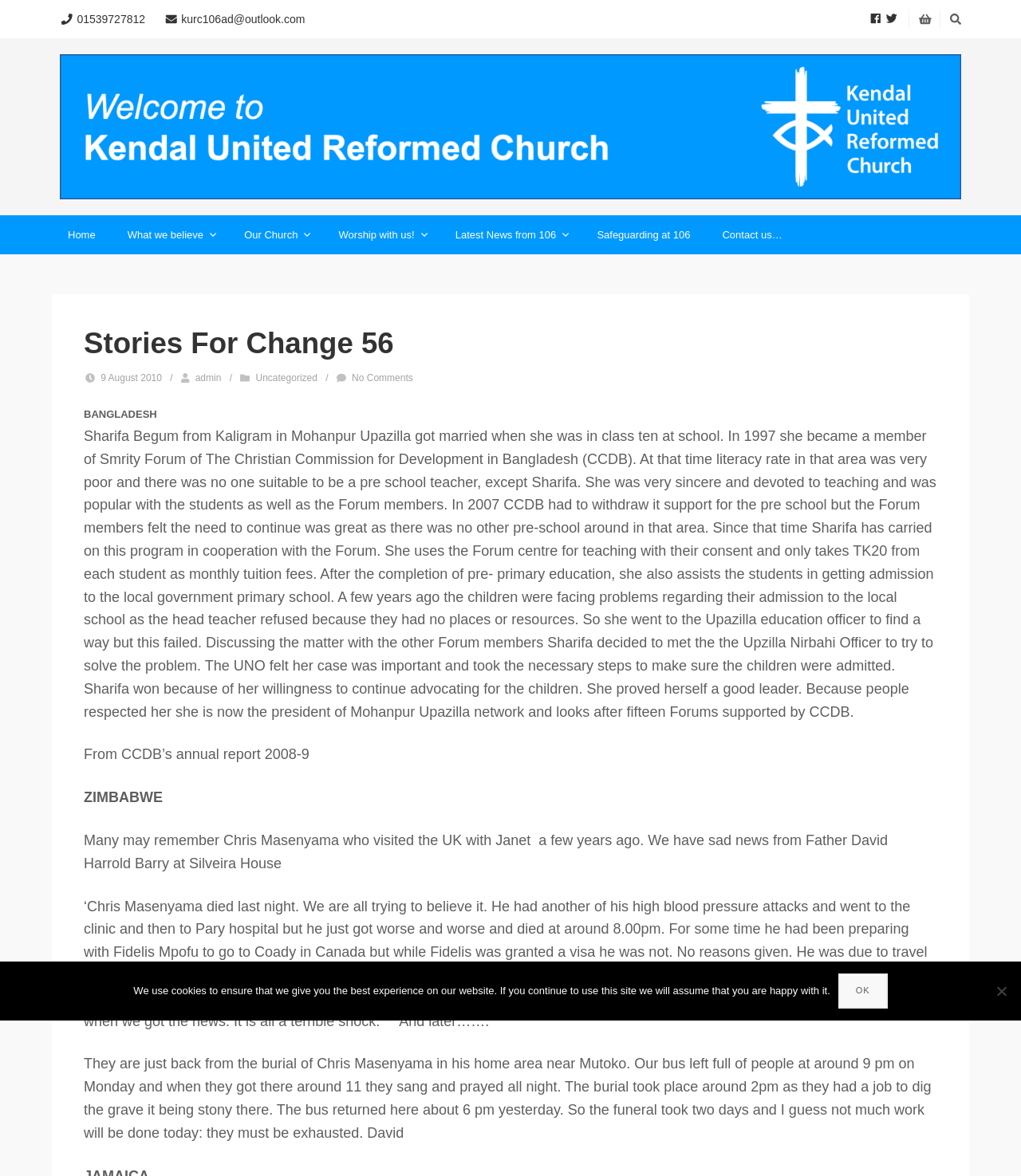Locate the bounding box coordinates of the element that needs to be clicked to carry out the instruction: "Visit the Home page". The coordinates should be given as four float numbers ranging from 0 to 1, i.e., [left, top, right, bottom].

[0.051, 0.183, 0.109, 0.216]